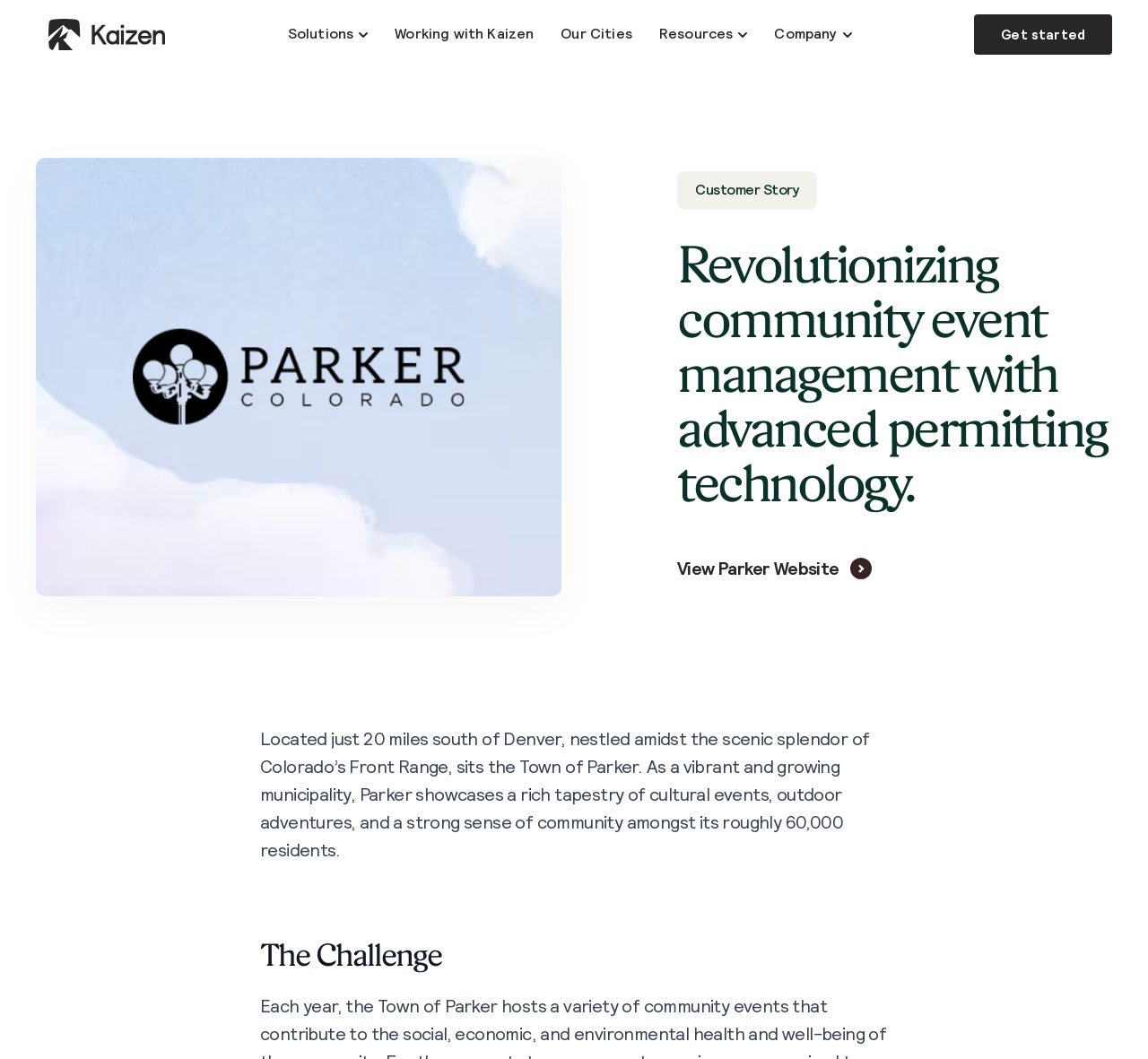What is the location of the Town of Parker?
Please utilize the information in the image to give a detailed response to the question.

According to the webpage content, specifically the StaticText element with the text 'Located just 20 miles south of Denver, nestled amidst the scenic splendor of Colorado’s Front Range, sits the Town of Parker.', I can extract the location of the Town of Parker, which is 20 miles south of Denver.